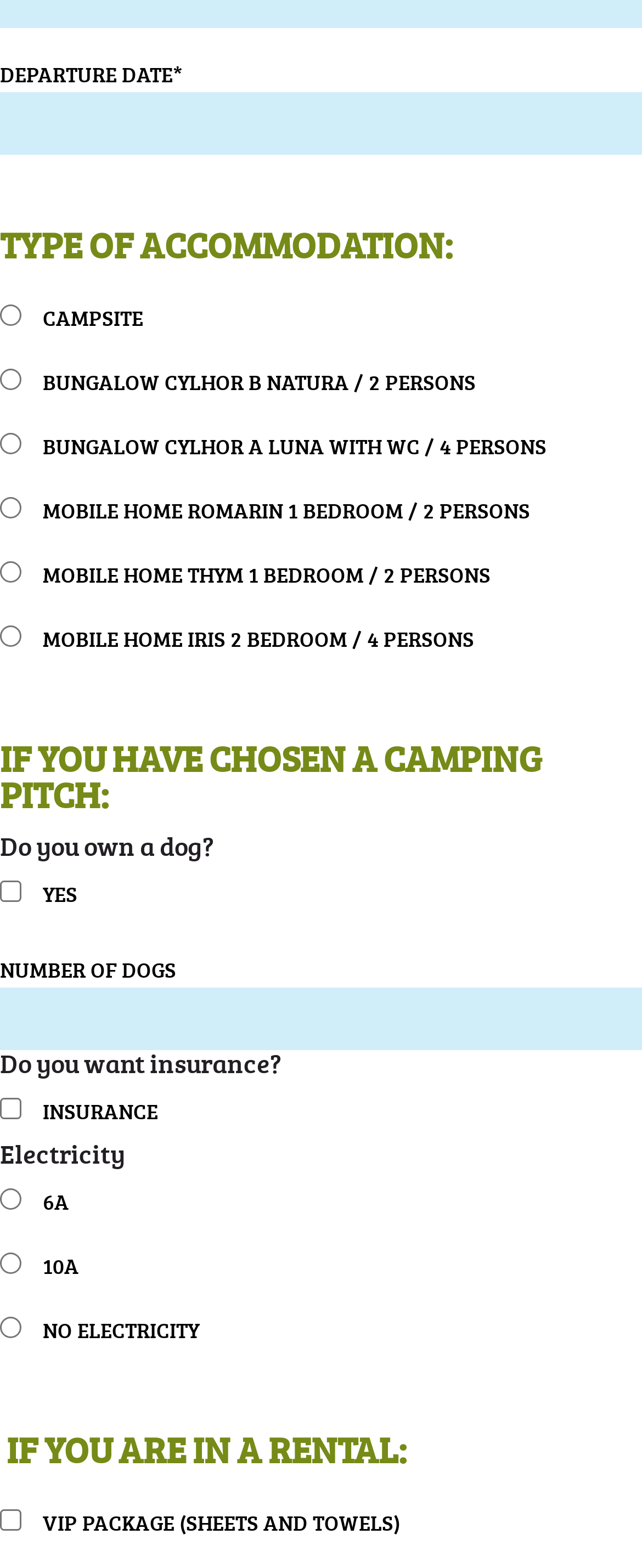Can you specify the bounding box coordinates of the area that needs to be clicked to fulfill the following instruction: "Choose 10A for electricity"?

[0.0, 0.799, 0.033, 0.812]